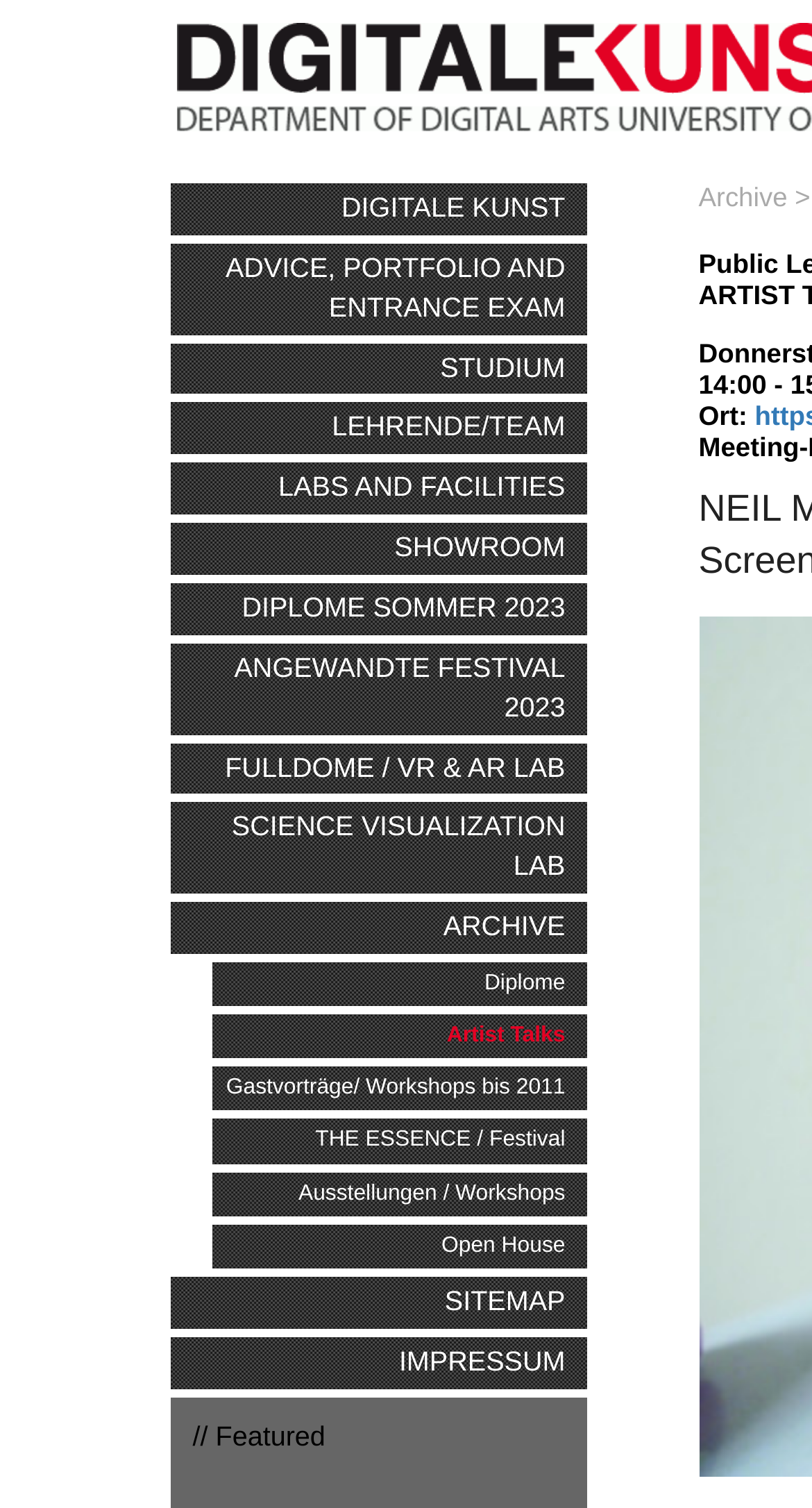Provide the bounding box coordinates for the UI element described in this sentence: "Advice, portfolio and entrance exam". The coordinates should be four float values between 0 and 1, i.e., [left, top, right, bottom].

[0.209, 0.161, 0.722, 0.222]